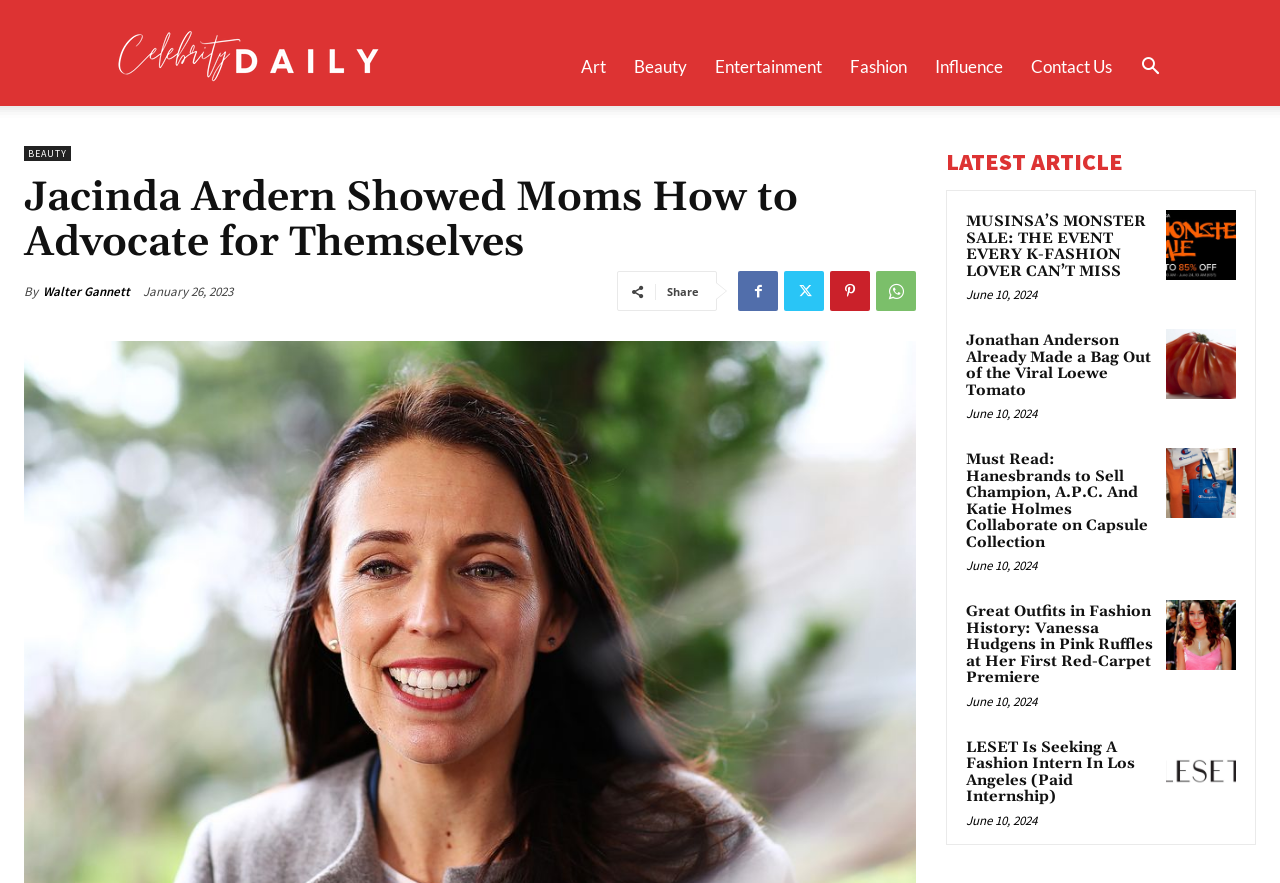Provide a thorough description of the webpage's content and layout.

This webpage appears to be a celebrity news and fashion blog. At the top, there is a header section with a link to "Celebrity Daily" and a search button on the right side. Below the header, there are several links to different categories, including "Art", "Beauty", "Entertainment", "Fashion", "Influence", and "Contact Us".

The main content of the page is an article titled "Jacinda Ardern Showed Moms How to Advocate for Themselves", written by Walter Gannett. The article is dated January 26, 2023, and has social media sharing links below the title. 

On the right side of the page, there is a section titled "LATEST ARTICLE" with a list of four news articles. Each article has a title, a link to the full article, and a date of June 10, 2024. The articles' titles include "MUSINSA’S MONSTER SALE: THE EVENT EVERY K-FASHION LOVER CAN’T MISS", "Jonathan Anderson Already Made a Bag Out of the Viral Loewe Tomato", "Must Read: Hanesbrands to Sell Champion, A.P.C. And Katie Holmes Collaborate on Capsule Collection", and "Great Outfits in Fashion History: Vanessa Hudgens in Pink Ruffles at Her First Red-Carpet Premiere". 

Further down the page, there are more articles, including "LESET Is Seeking A Fashion Intern In Los Angeles (Paid Internship)".